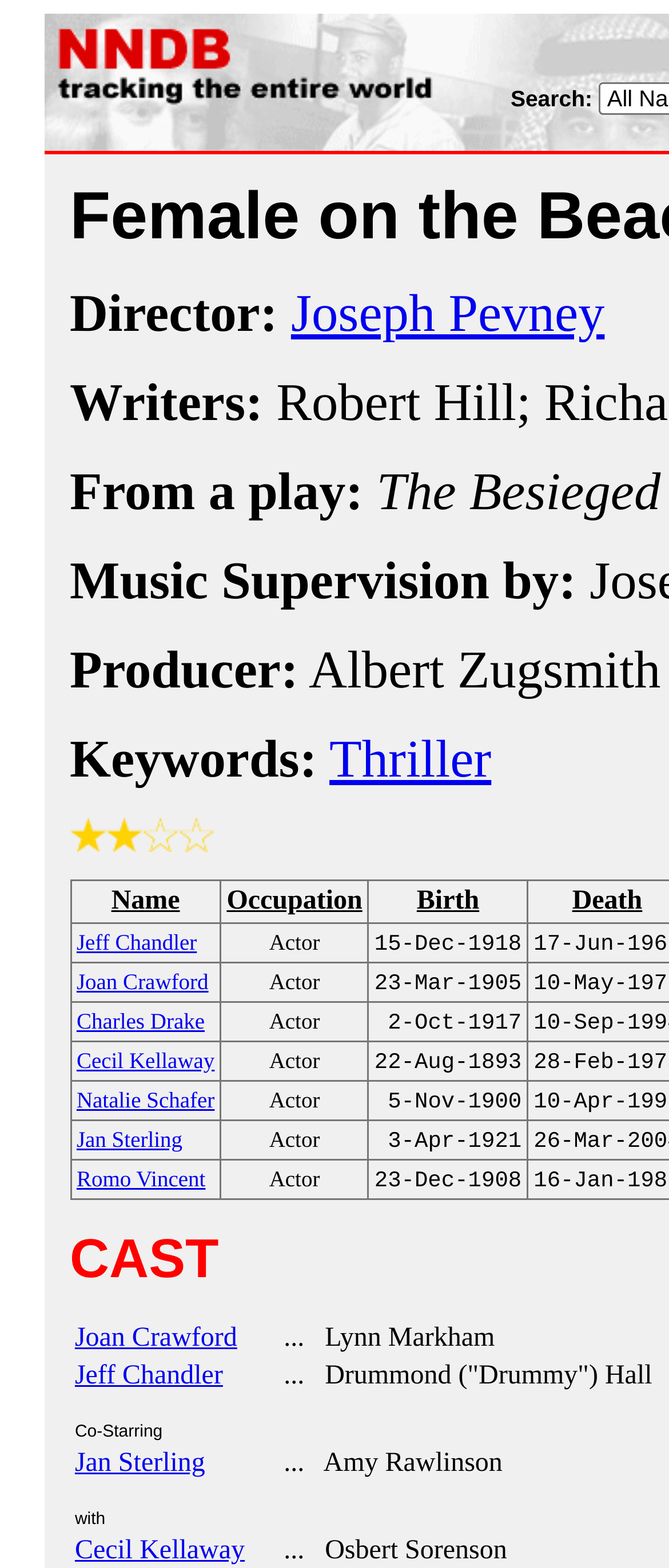Please give a short response to the question using one word or a phrase:
What is the birthdate of Joan Crawford?

23-Mar-1905